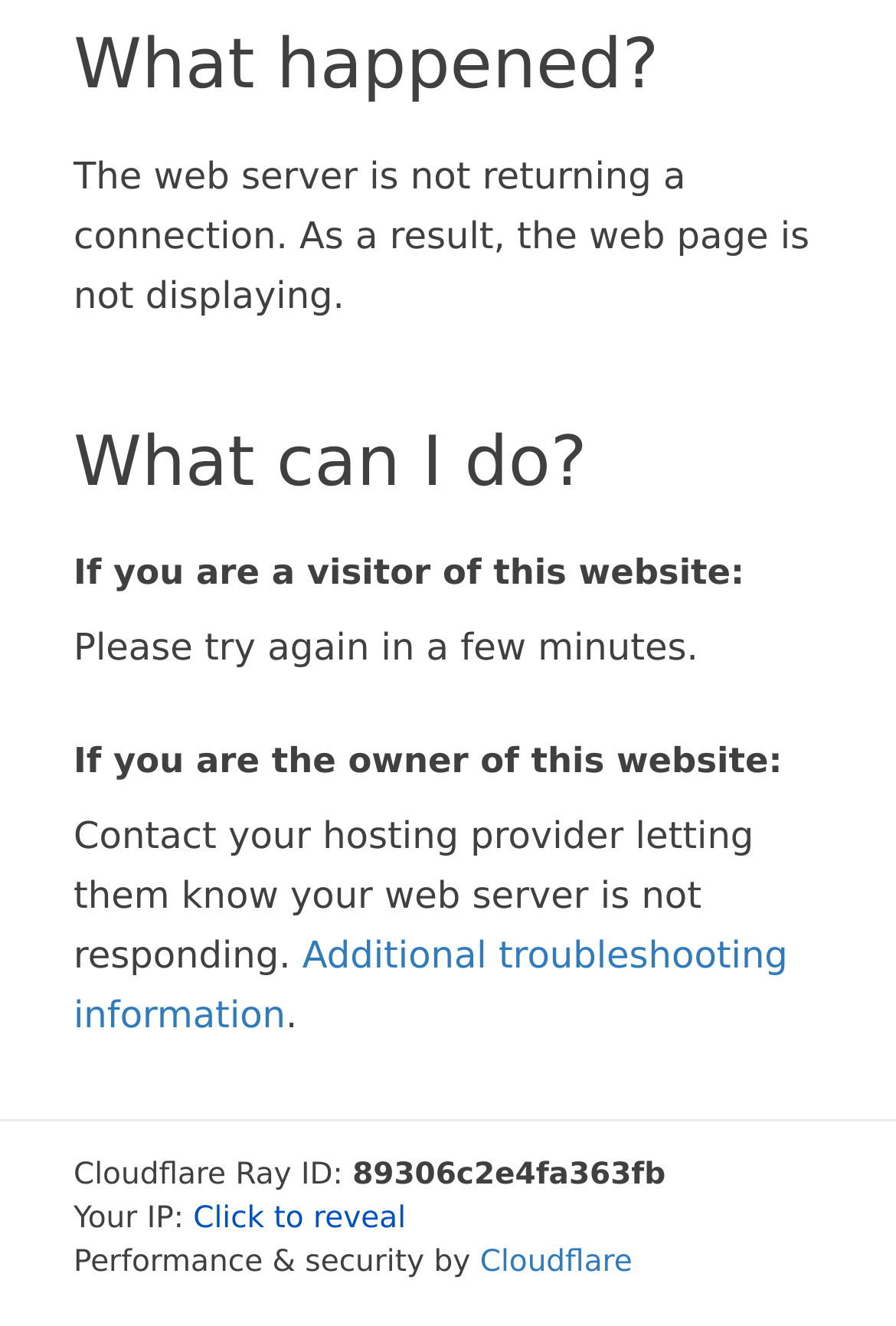What is the name of the service providing performance and security? Examine the screenshot and reply using just one word or a brief phrase.

Cloudflare